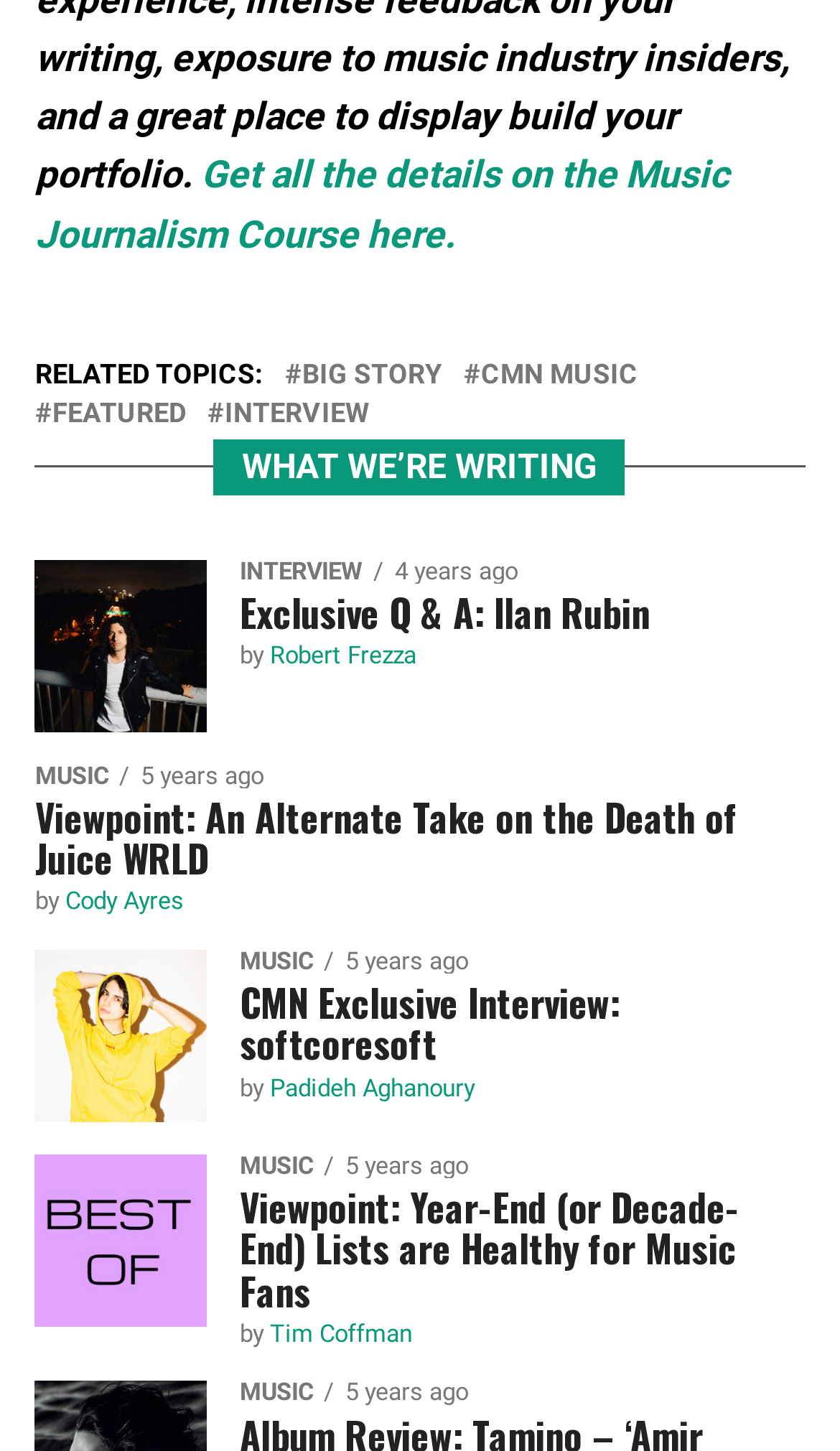How old is the article 'Viewpoint: Year-End (or Decade-End) Lists are Healthy for Music Fans'?
Provide a concise answer using a single word or phrase based on the image.

5 years ago